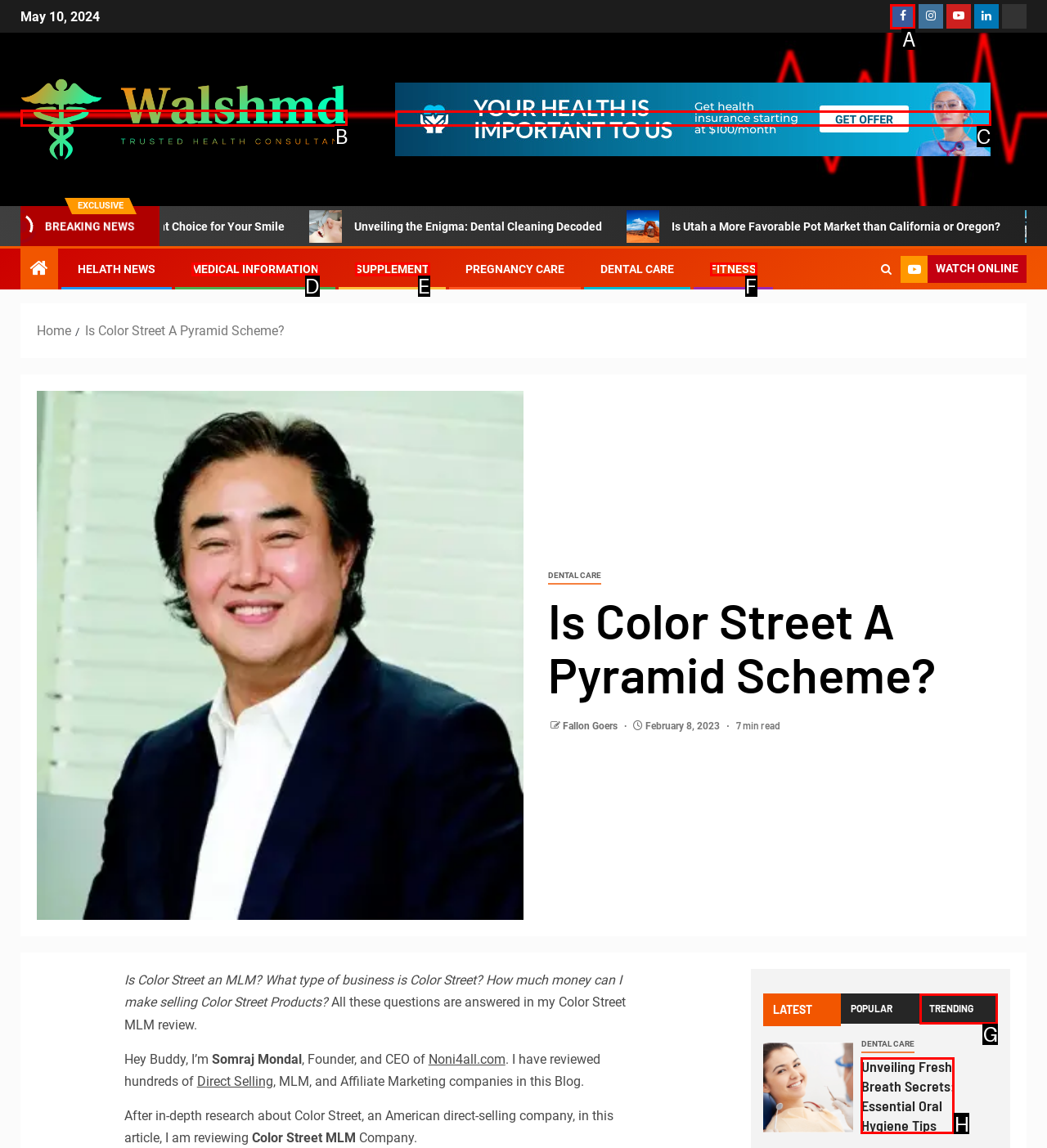Specify which element within the red bounding boxes should be clicked for this task: Click on the 'Walsh Consultant' link Respond with the letter of the correct option.

B